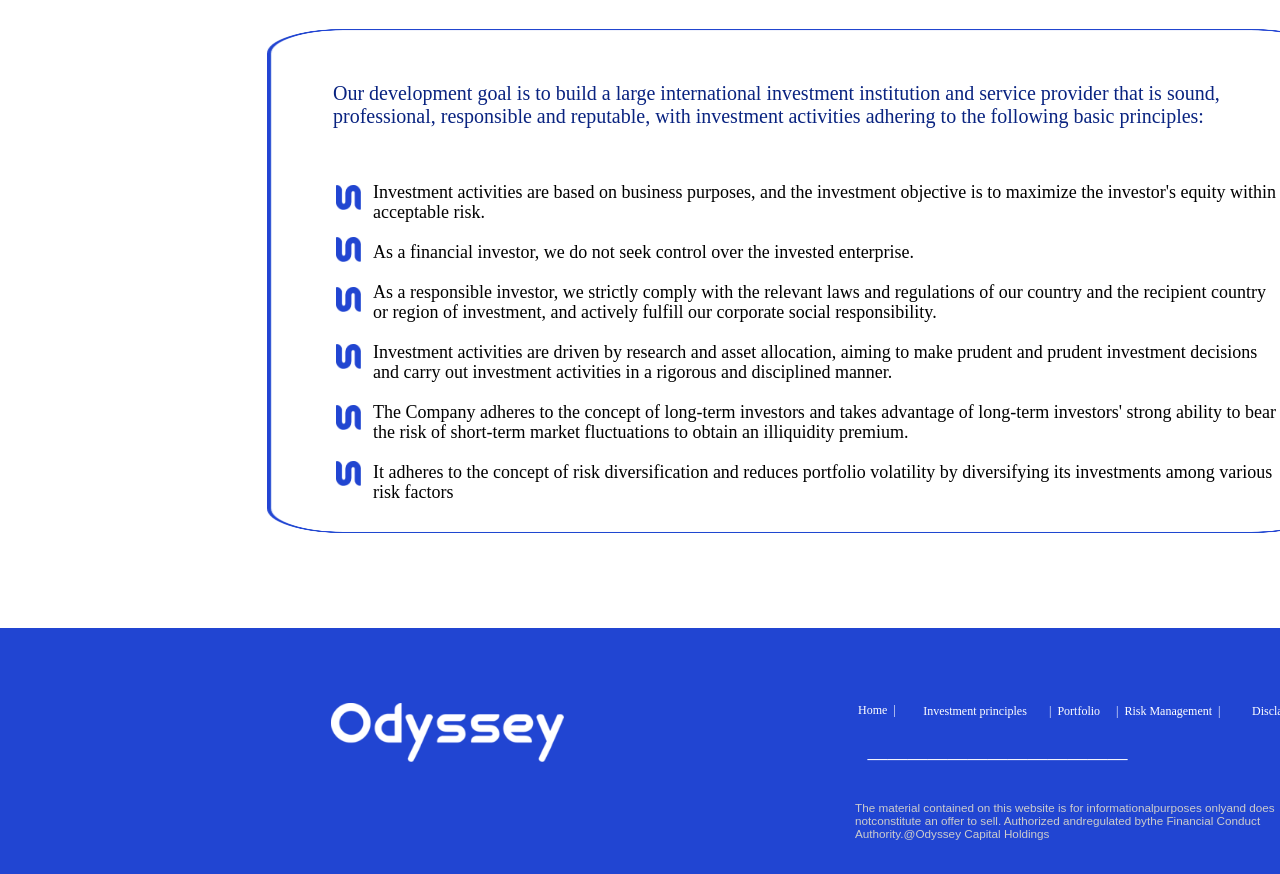Using the format (top-left x, top-left y, bottom-right x, bottom-right y), and given the element description, identify the bounding box coordinates within the screenshot: | Portfolio

[0.689, 0.797, 0.734, 0.823]